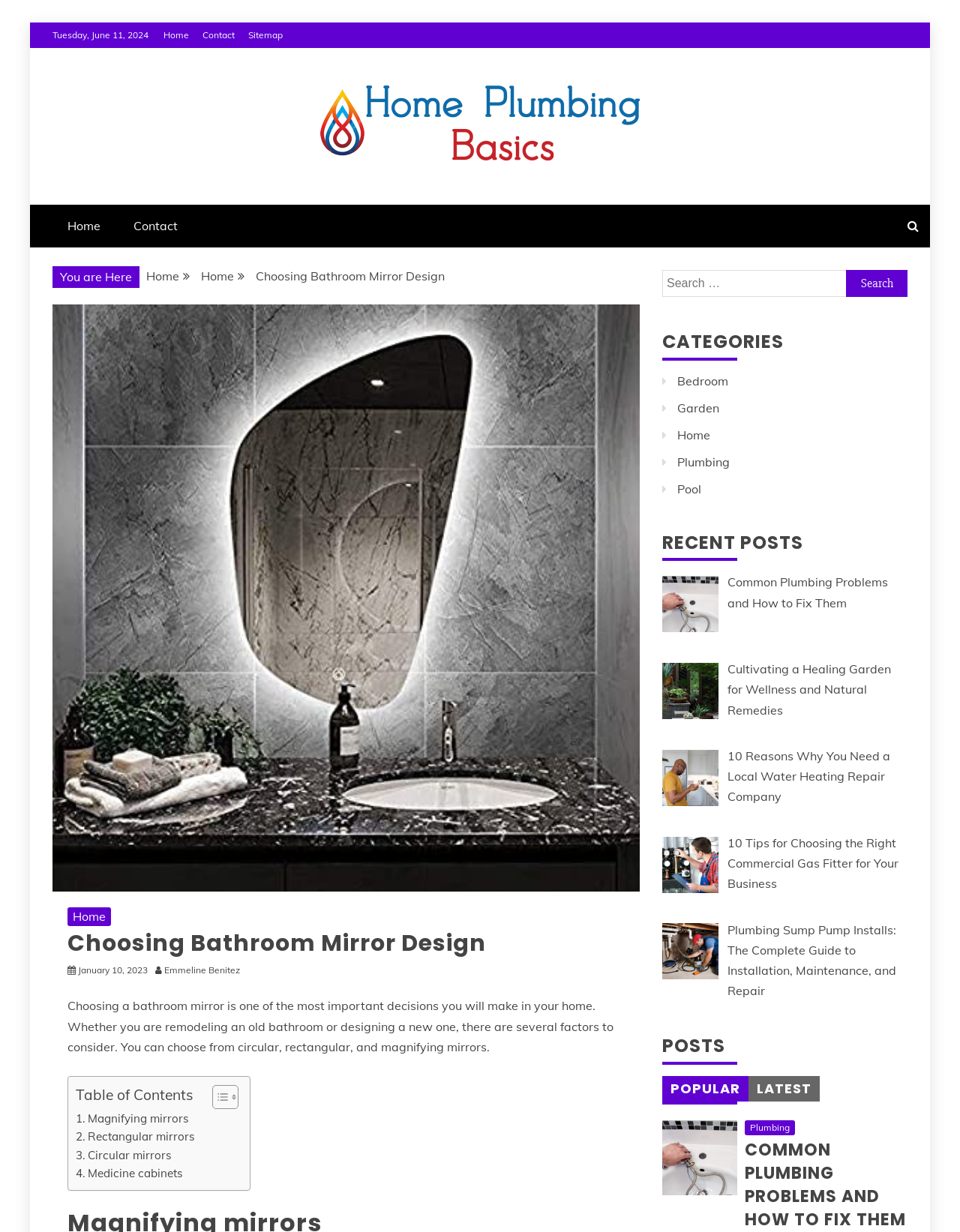Determine the coordinates of the bounding box for the clickable area needed to execute this instruction: "View the 'Choosing Bathroom Mirror Design' article".

[0.334, 0.07, 0.666, 0.135]